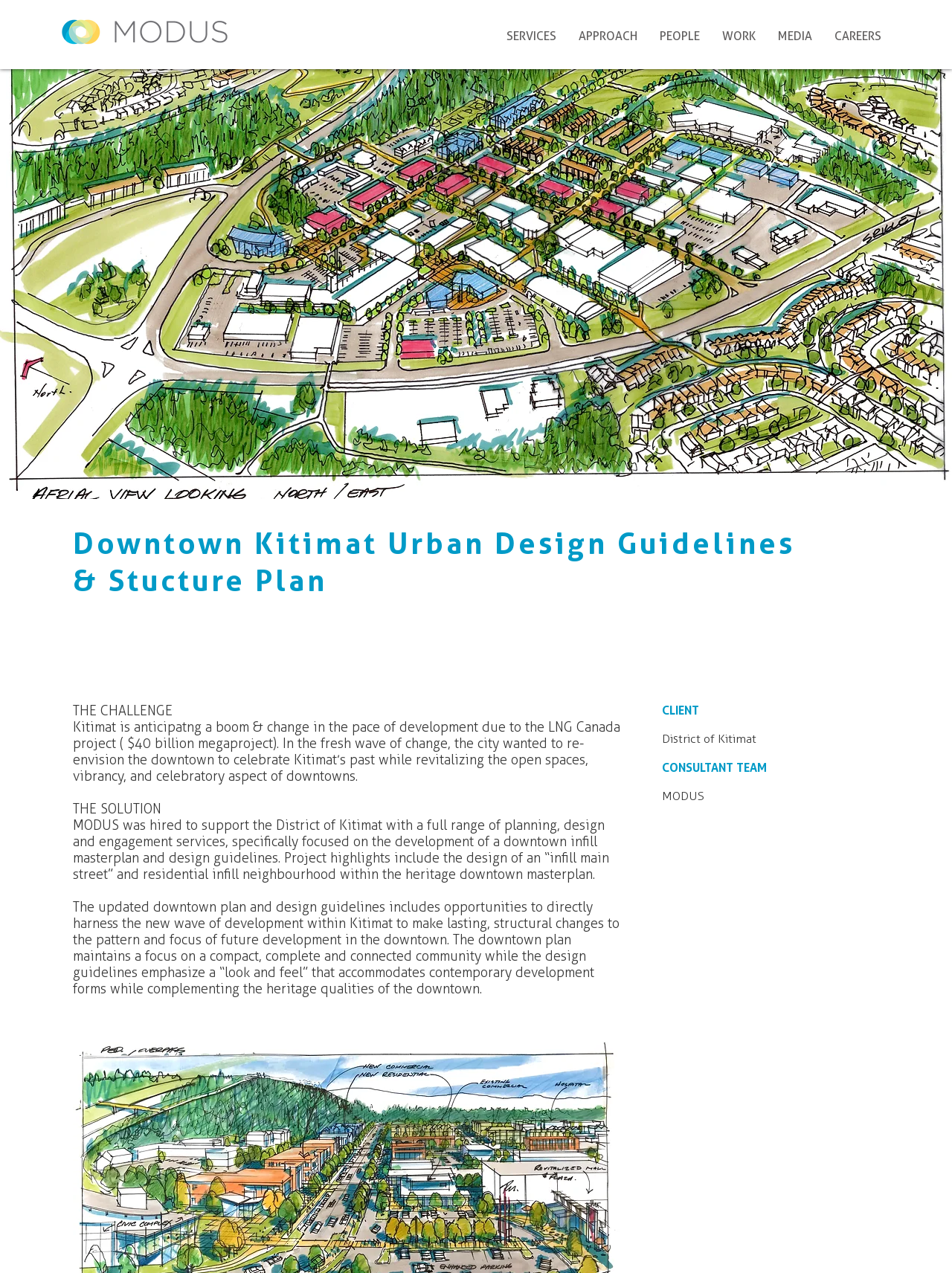How many buttons are present at the bottom of the webpage?
Based on the image content, provide your answer in one word or a short phrase.

2